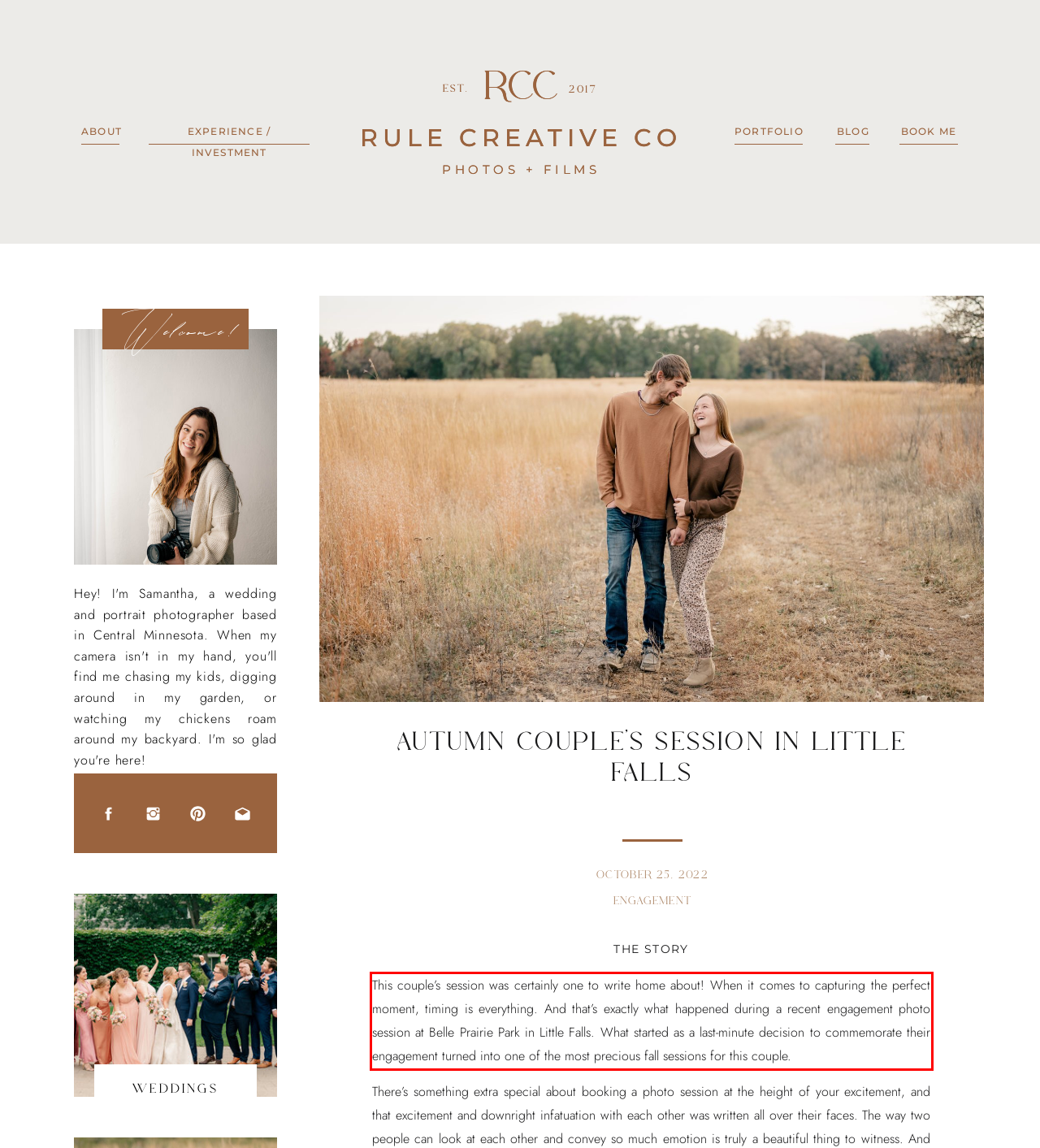You are provided with a screenshot of a webpage that includes a red bounding box. Extract and generate the text content found within the red bounding box.

This couple’s session was certainly one to write home about! When it comes to capturing the perfect moment, timing is everything. And that’s exactly what happened during a recent engagement photo session at Belle Prairie Park in Little Falls. What started as a last-minute decision to commemorate their engagement turned into one of the most precious fall sessions for this couple.